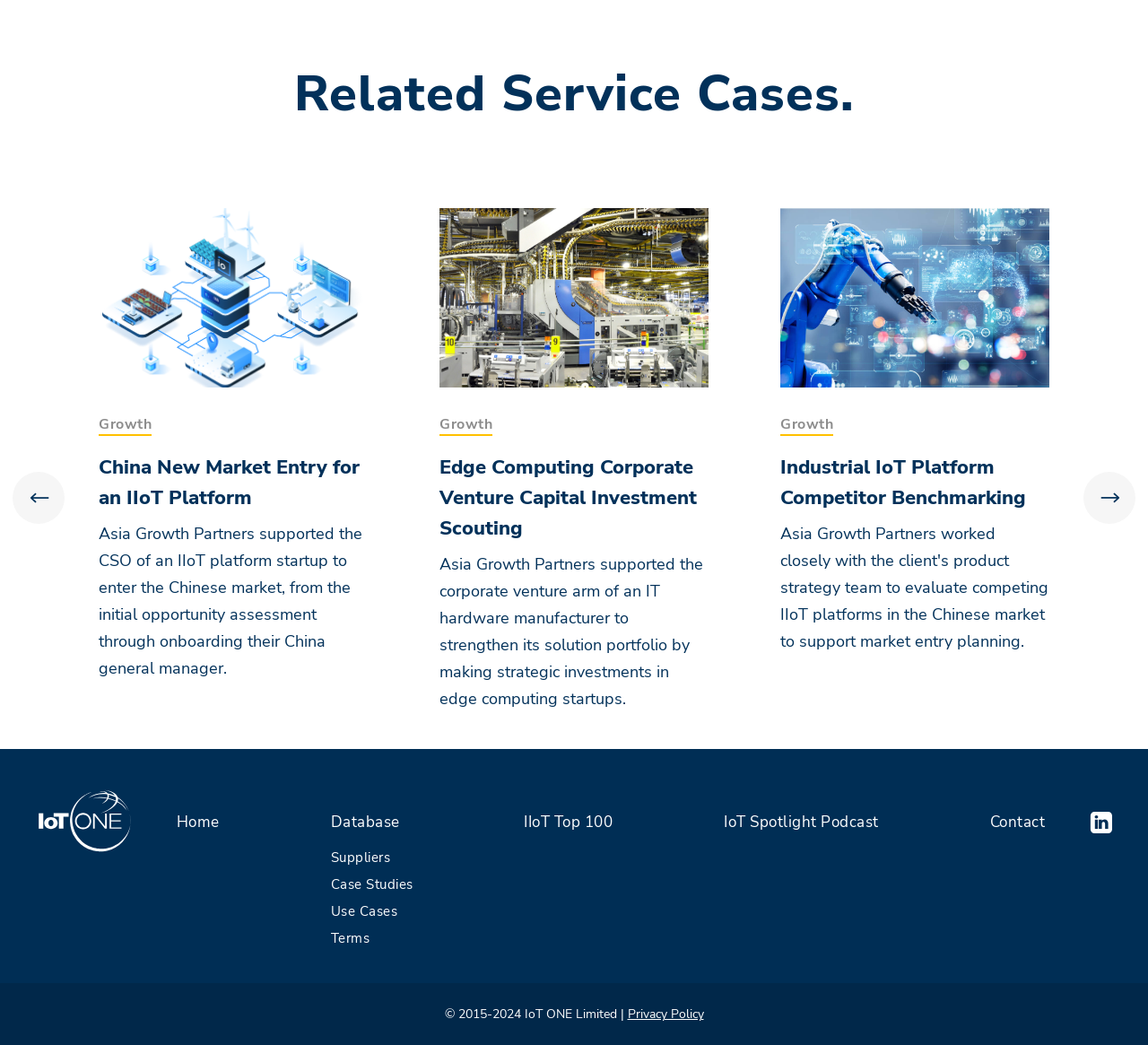Answer this question using a single word or a brief phrase:
What is the purpose of the 'Contact' link?

To contact the company